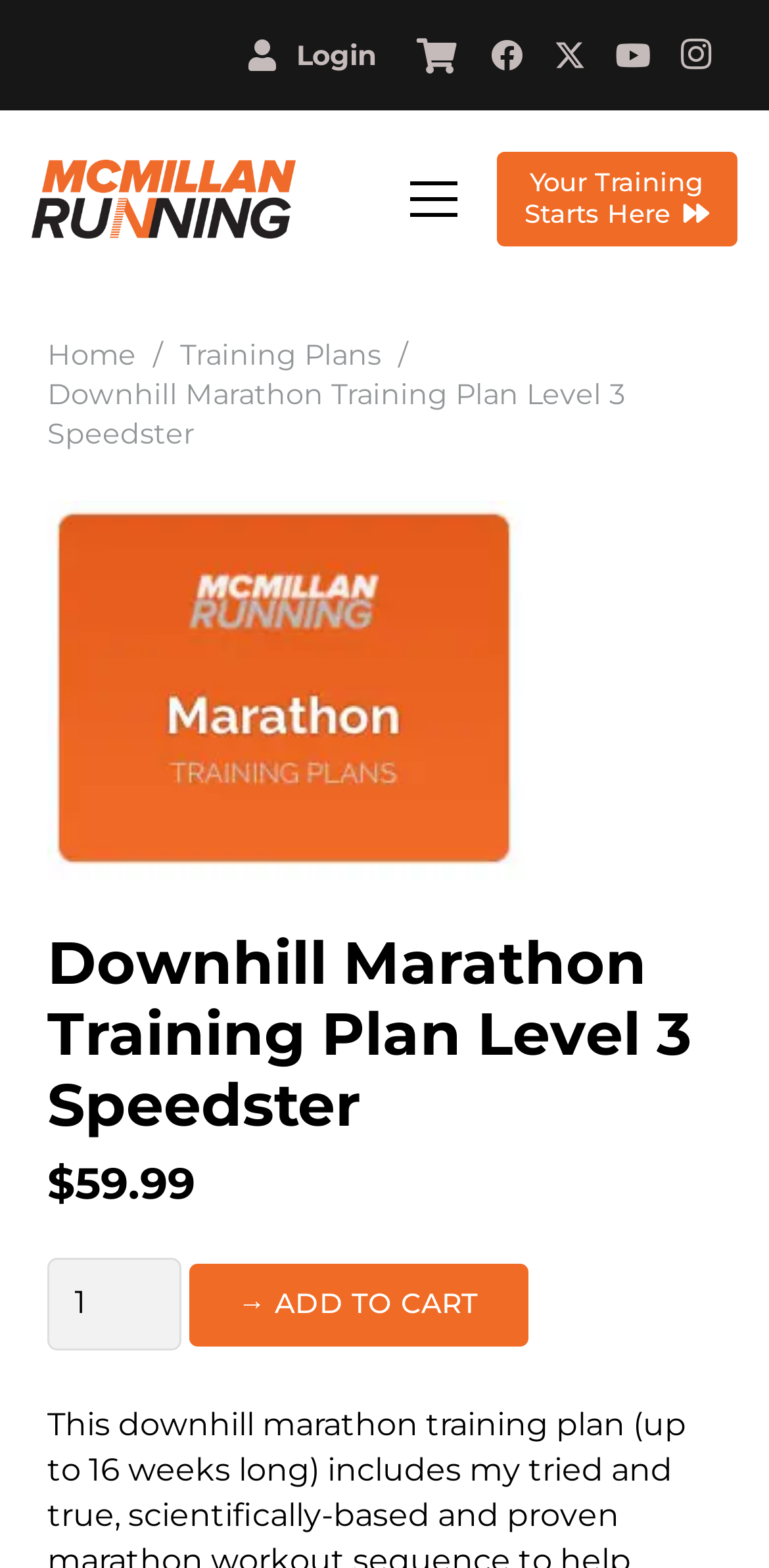Please predict the bounding box coordinates of the element's region where a click is necessary to complete the following instruction: "Go to Facebook page". The coordinates should be represented by four float numbers between 0 and 1, i.e., [left, top, right, bottom].

[0.618, 0.015, 0.7, 0.055]